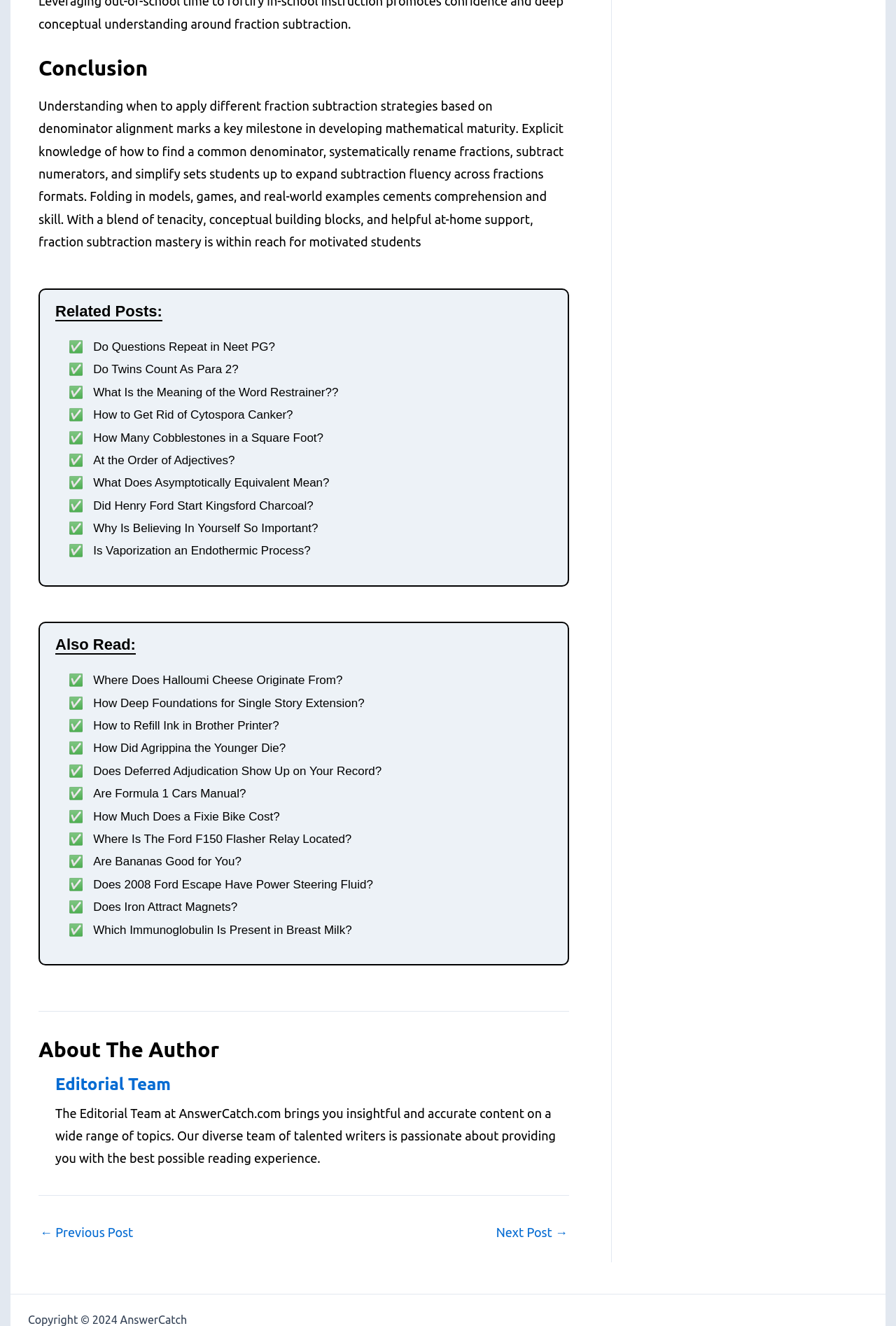Find the bounding box coordinates of the clickable area required to complete the following action: "Go to the next post".

[0.554, 0.924, 0.634, 0.934]